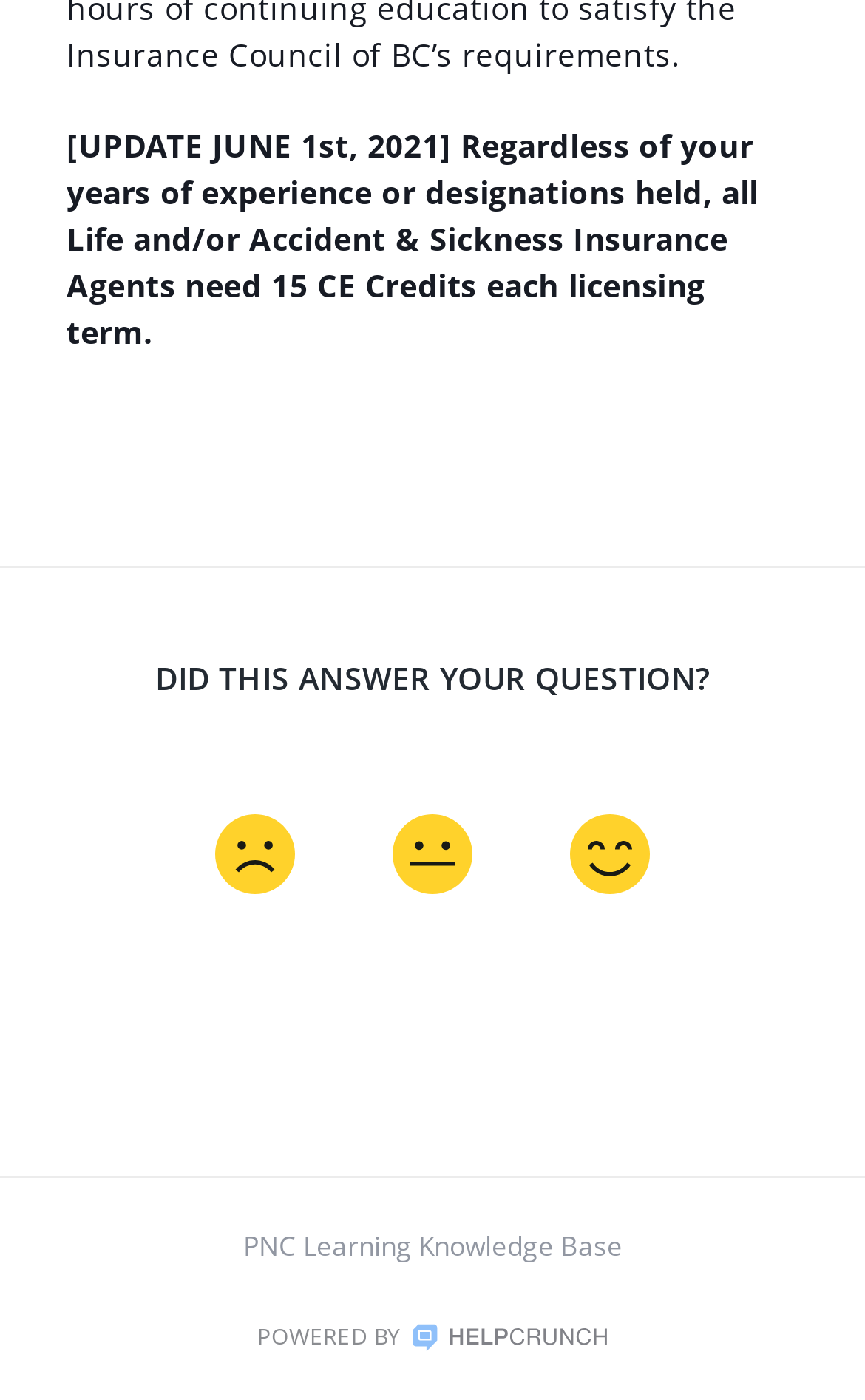Predict the bounding box of the UI element based on the description: "0". The coordinates should be four float numbers between 0 and 1, formatted as [left, top, right, bottom].

None